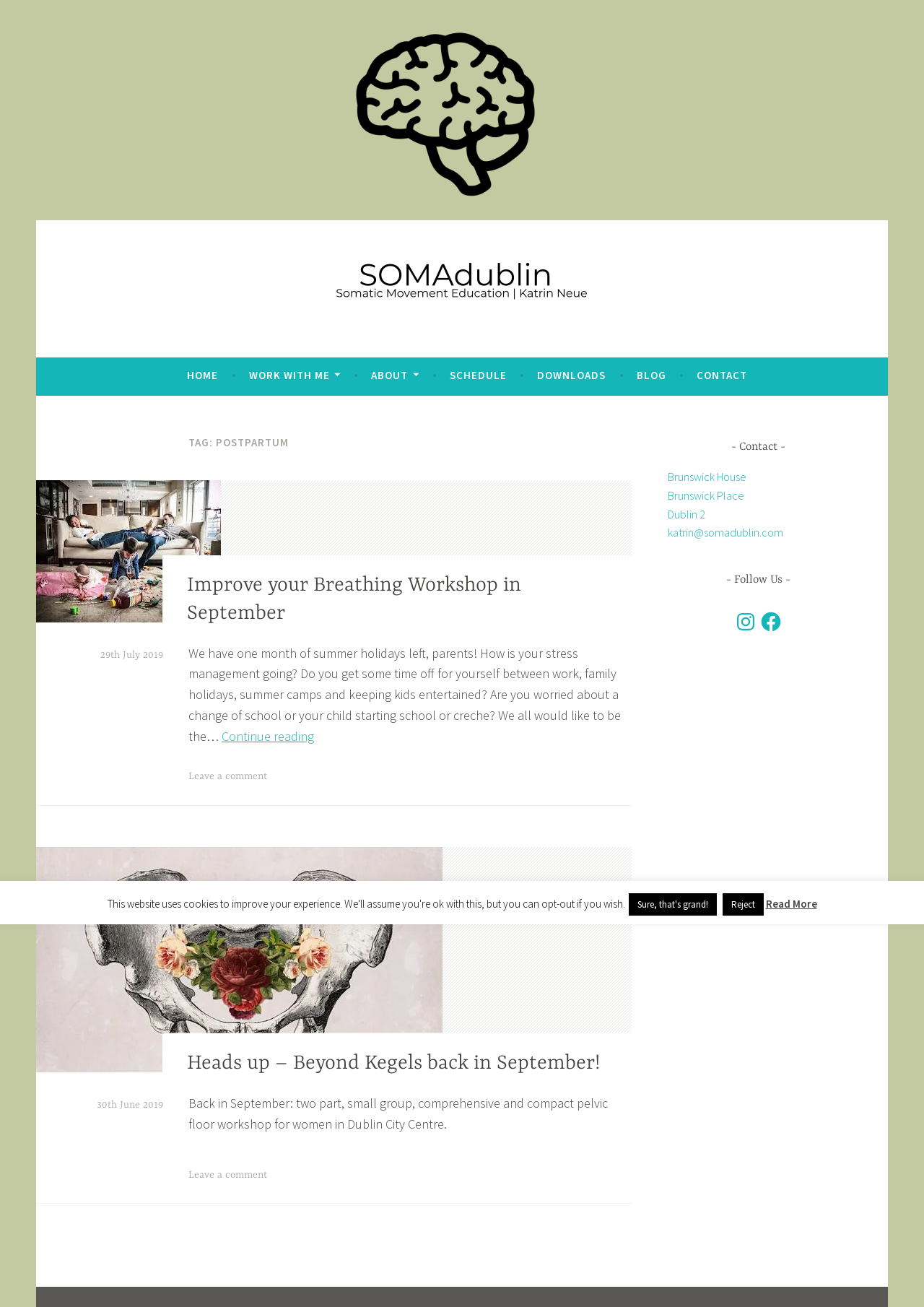Please identify the bounding box coordinates of the clickable region that I should interact with to perform the following instruction: "Visit the blogweb.me website". The coordinates should be expressed as four float numbers between 0 and 1, i.e., [left, top, right, bottom].

None